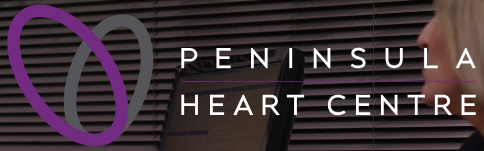What type of healthcare environment is suggested?
Please use the image to provide a one-word or short phrase answer.

Professional and welcoming